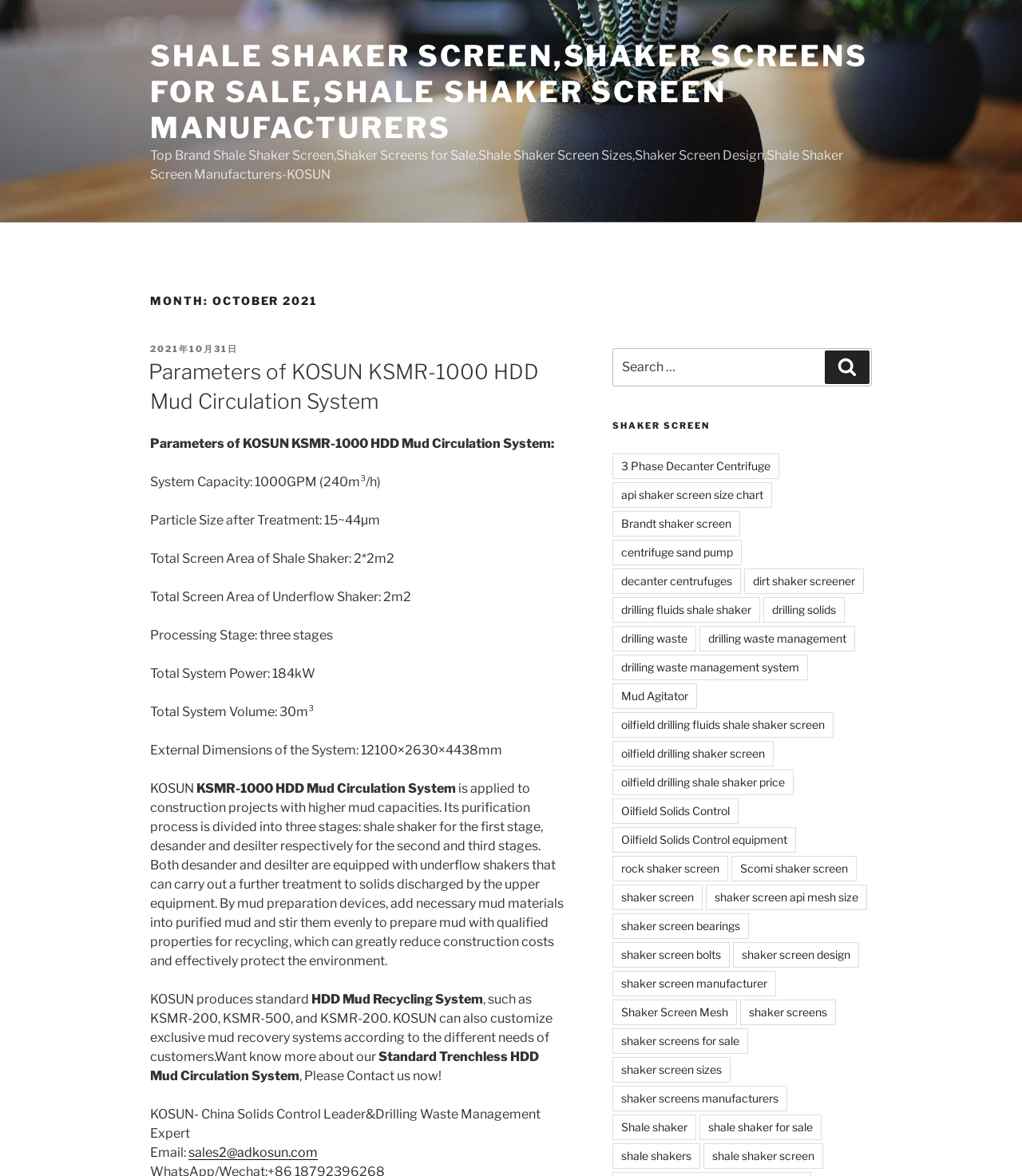Identify the bounding box coordinates for the element you need to click to achieve the following task: "Click on the 'KSMR-1000 HDD Mud Circulation System' link". Provide the bounding box coordinates as four float numbers between 0 and 1, in the form [left, top, right, bottom].

[0.145, 0.306, 0.527, 0.351]